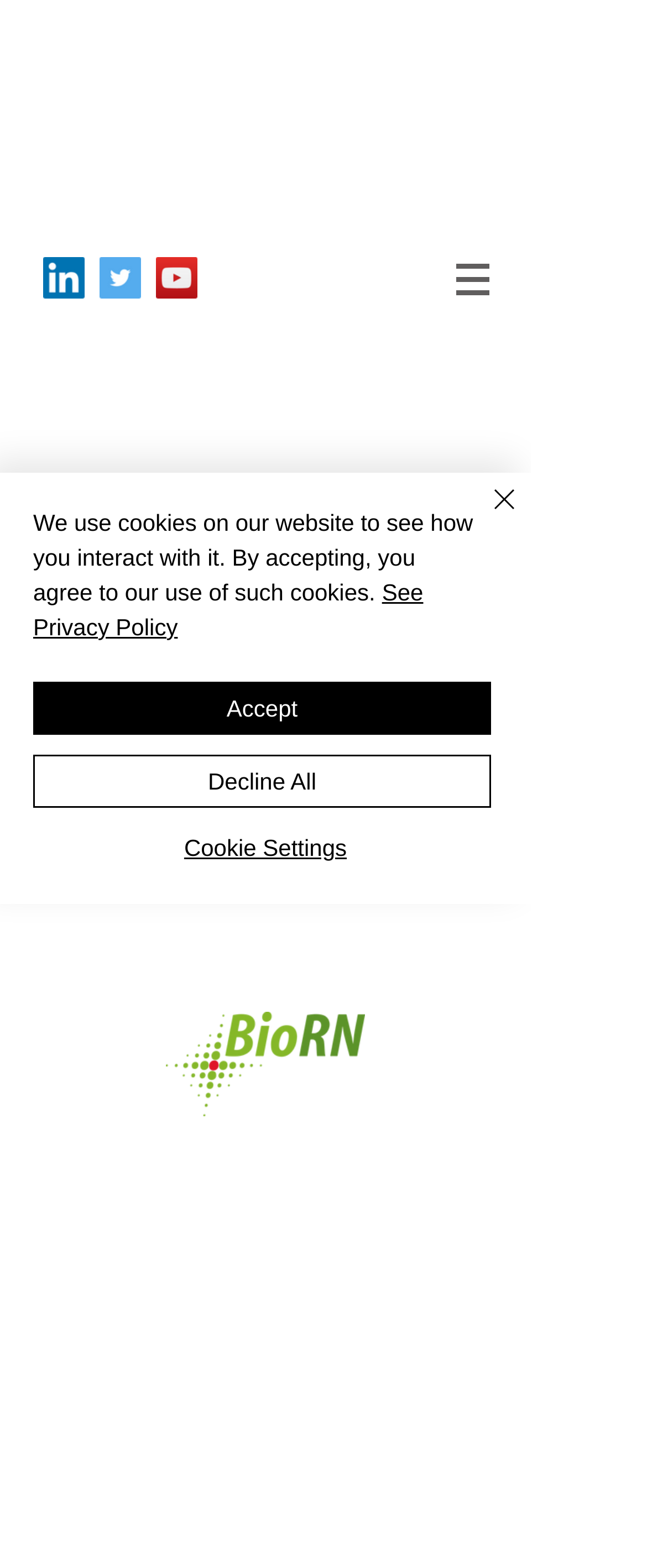What is the logo image located at?
Deliver a detailed and extensive answer to the question.

I analyzed the bounding box coordinates of the BioRN logo image and found that it is located at the top middle section of the webpage, with y1 and y2 coordinates indicating its vertical position.